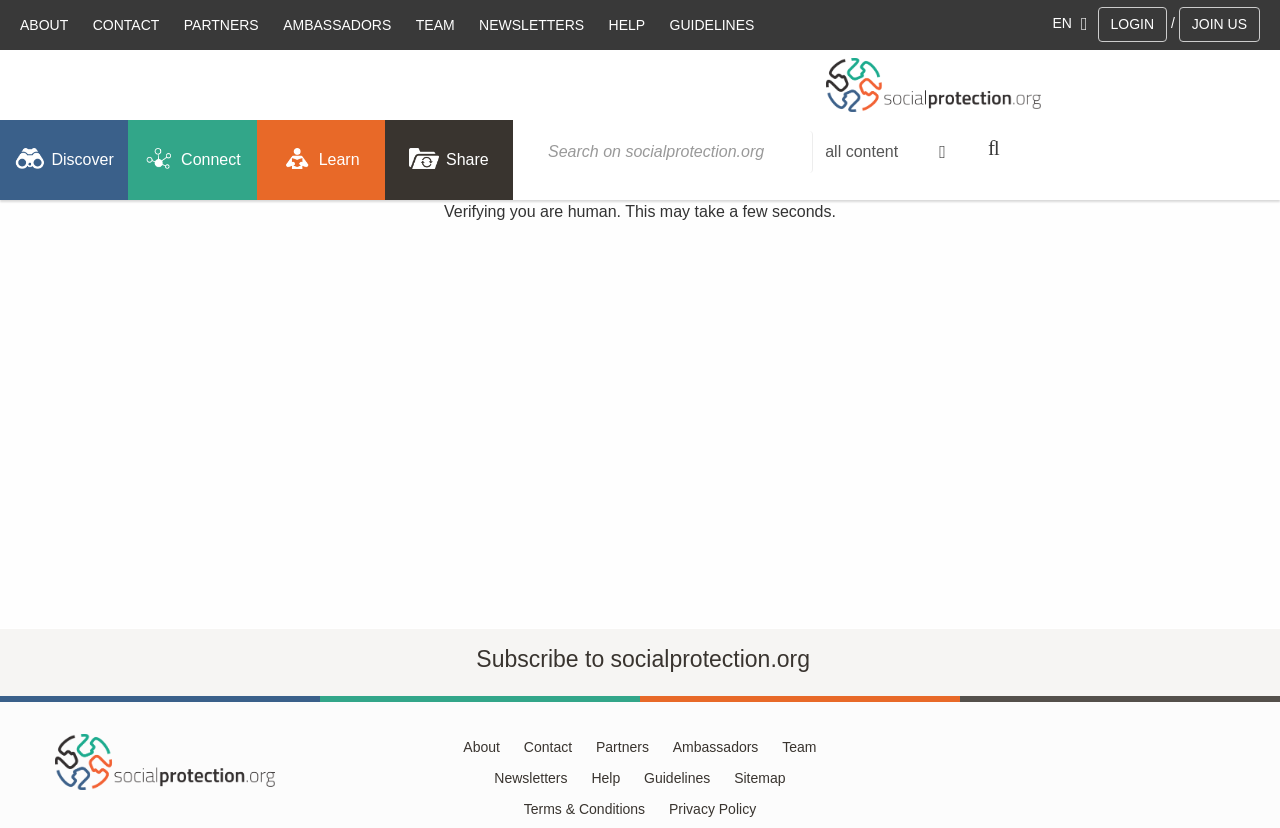What is the purpose of the 'LOGIN' and 'JOIN US' links?
Please provide a single word or phrase based on the screenshot.

To access member-only features